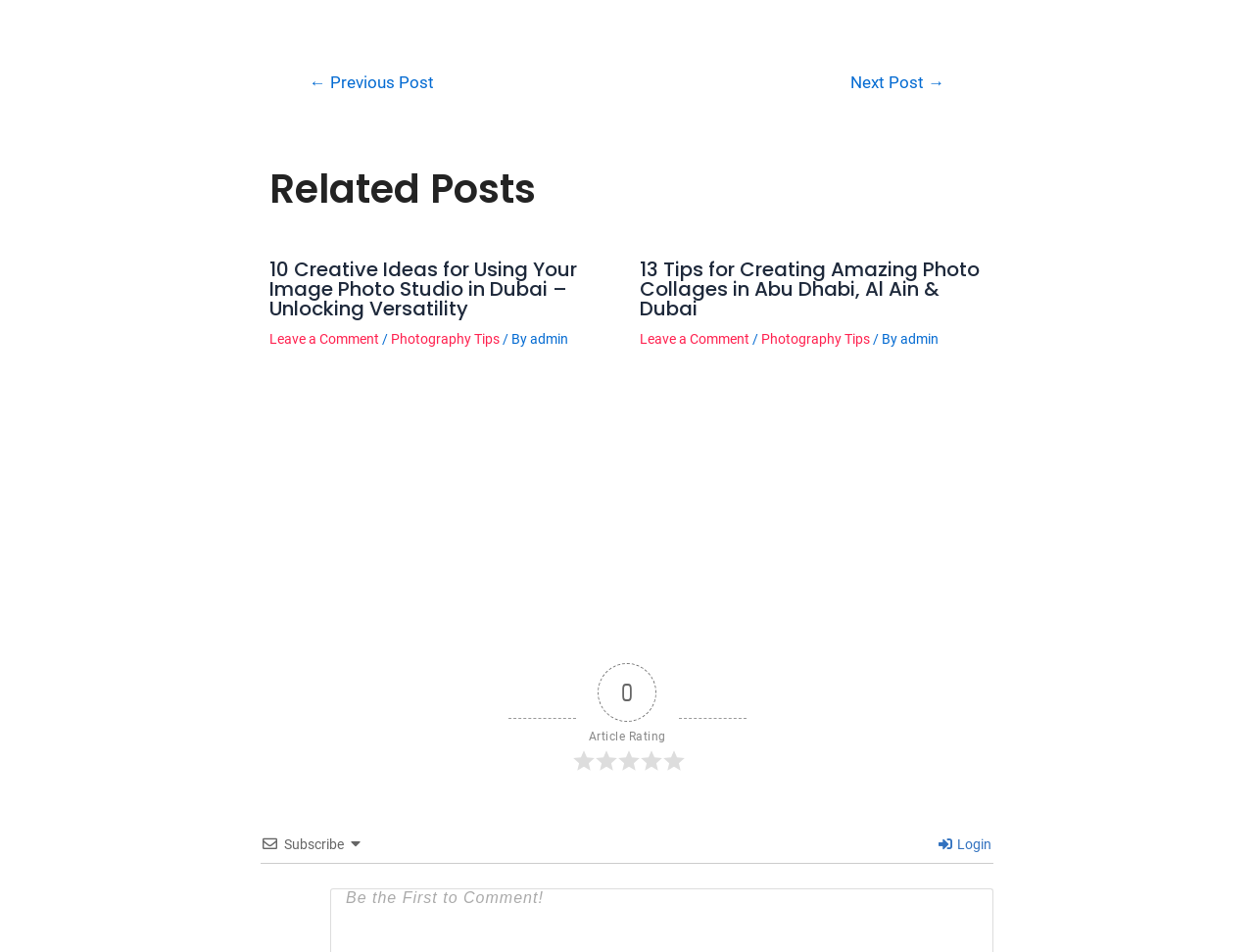Please provide a one-word or short phrase answer to the question:
What is the rating system used in the webpage?

Stars